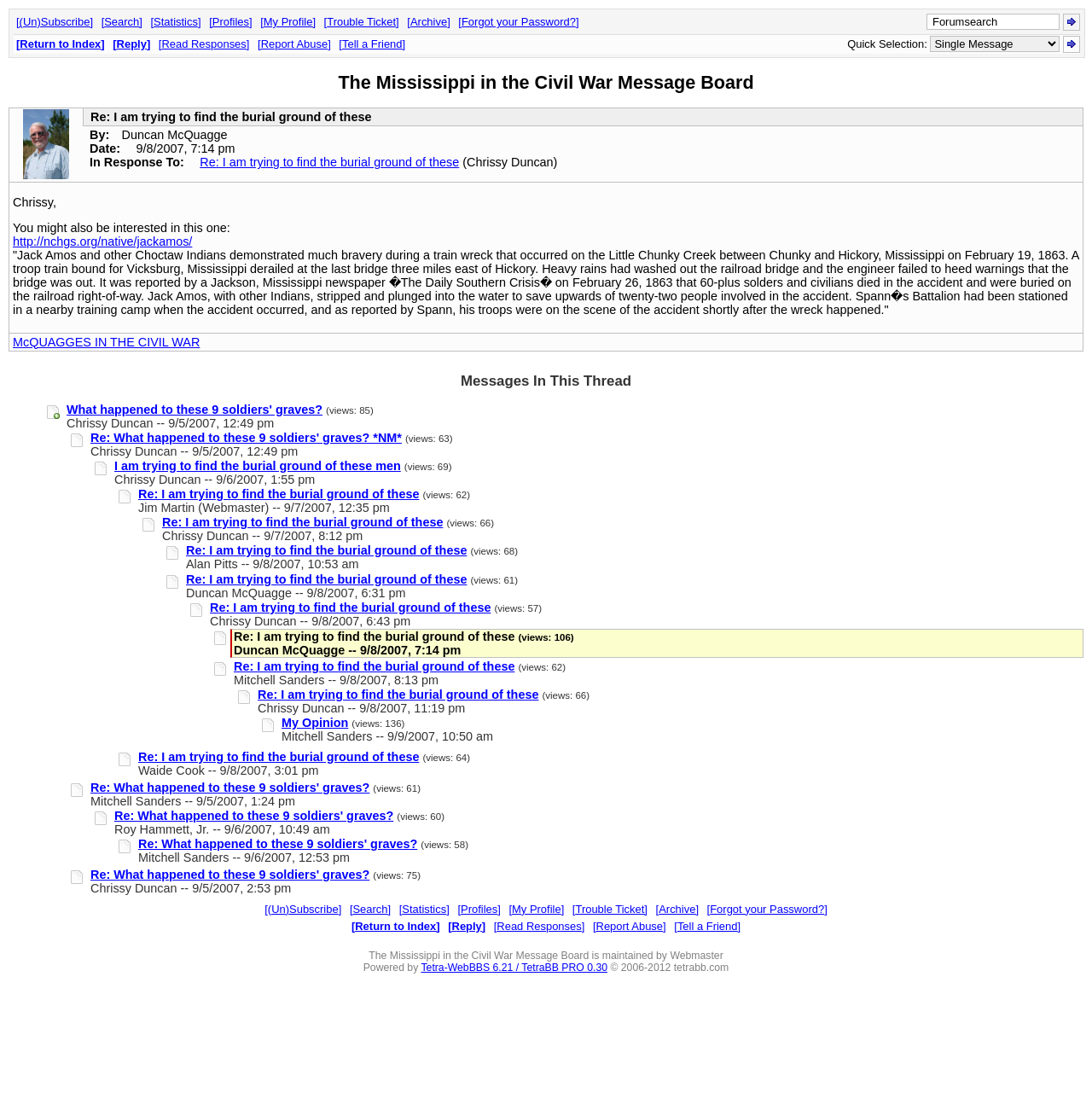What is the topic of the message board?
Carefully examine the image and provide a detailed answer to the question.

I determined the topic of the message board by looking at the heading 'The Mississippi in the Civil War Message Board' at the top of the webpage, which suggests that the discussion forum is focused on the topic of Mississippi during the American Civil War.